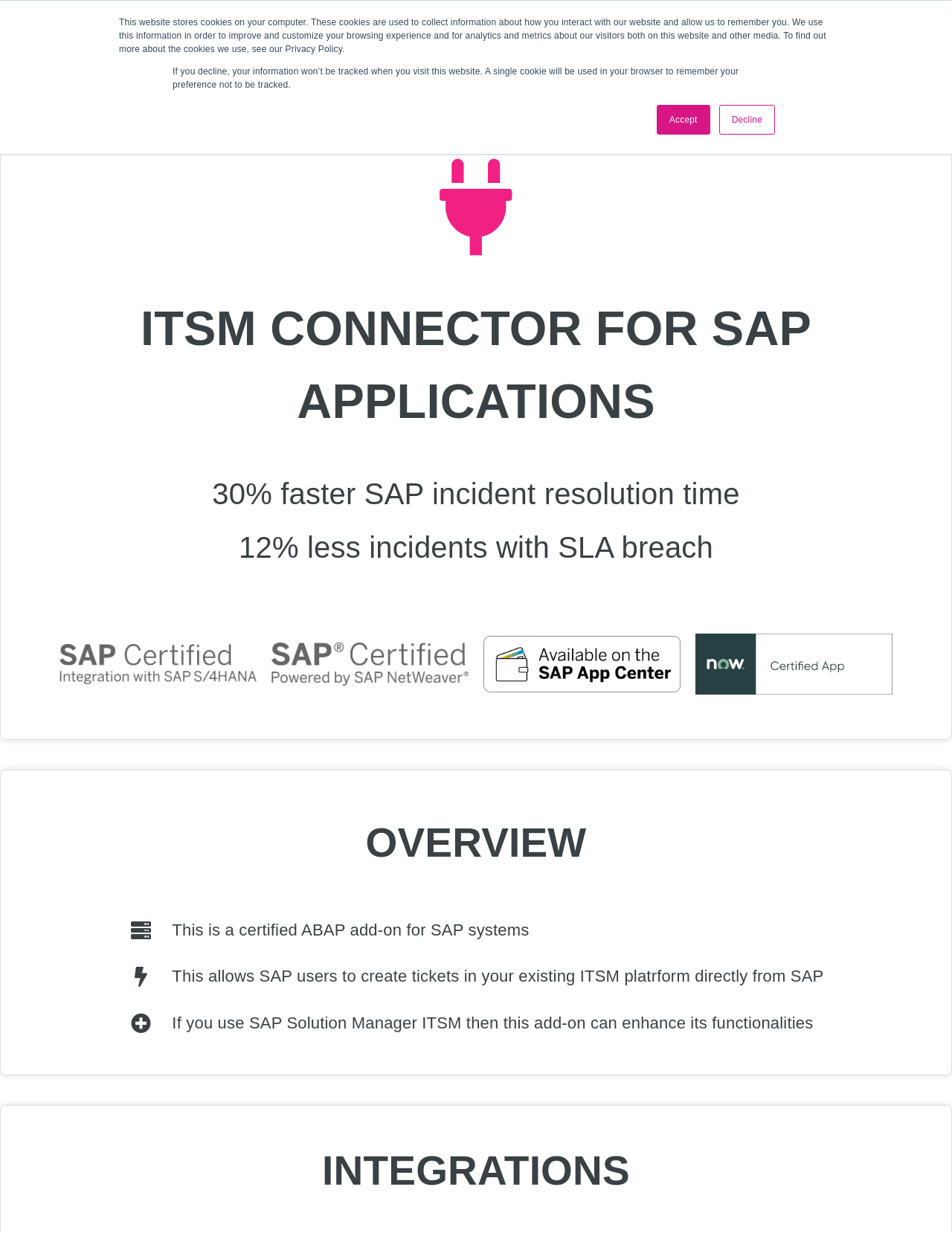Can you give a detailed response to the following question using the information from the image? What is the certification of this add-on?

I found this certification by looking at the image on the webpage, which has the text 'SAP HANA certified'.